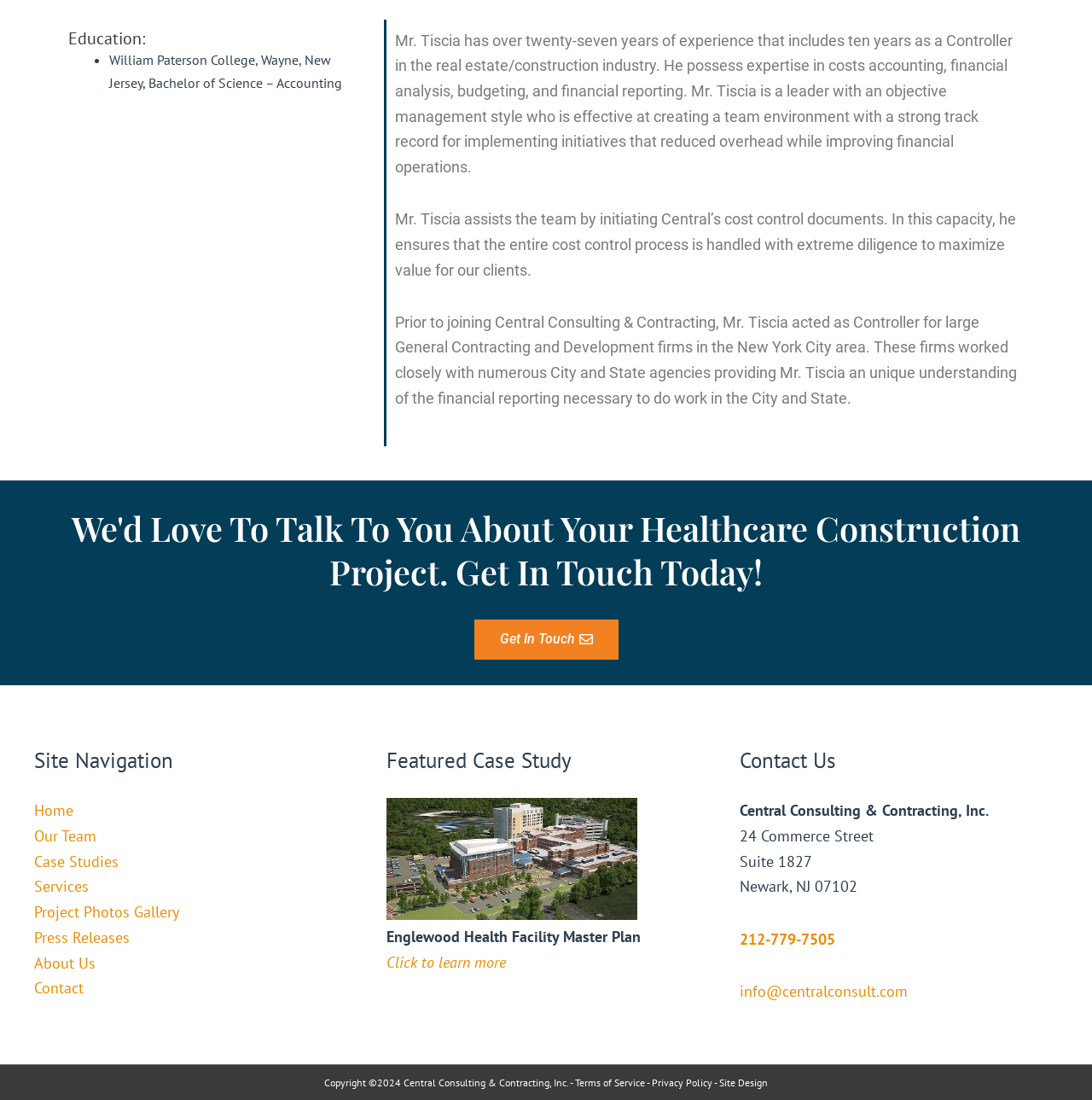Given the description of the UI element: "Click to learn more", predict the bounding box coordinates in the form of [left, top, right, bottom], with each value being a float between 0 and 1.

[0.354, 0.866, 0.464, 0.884]